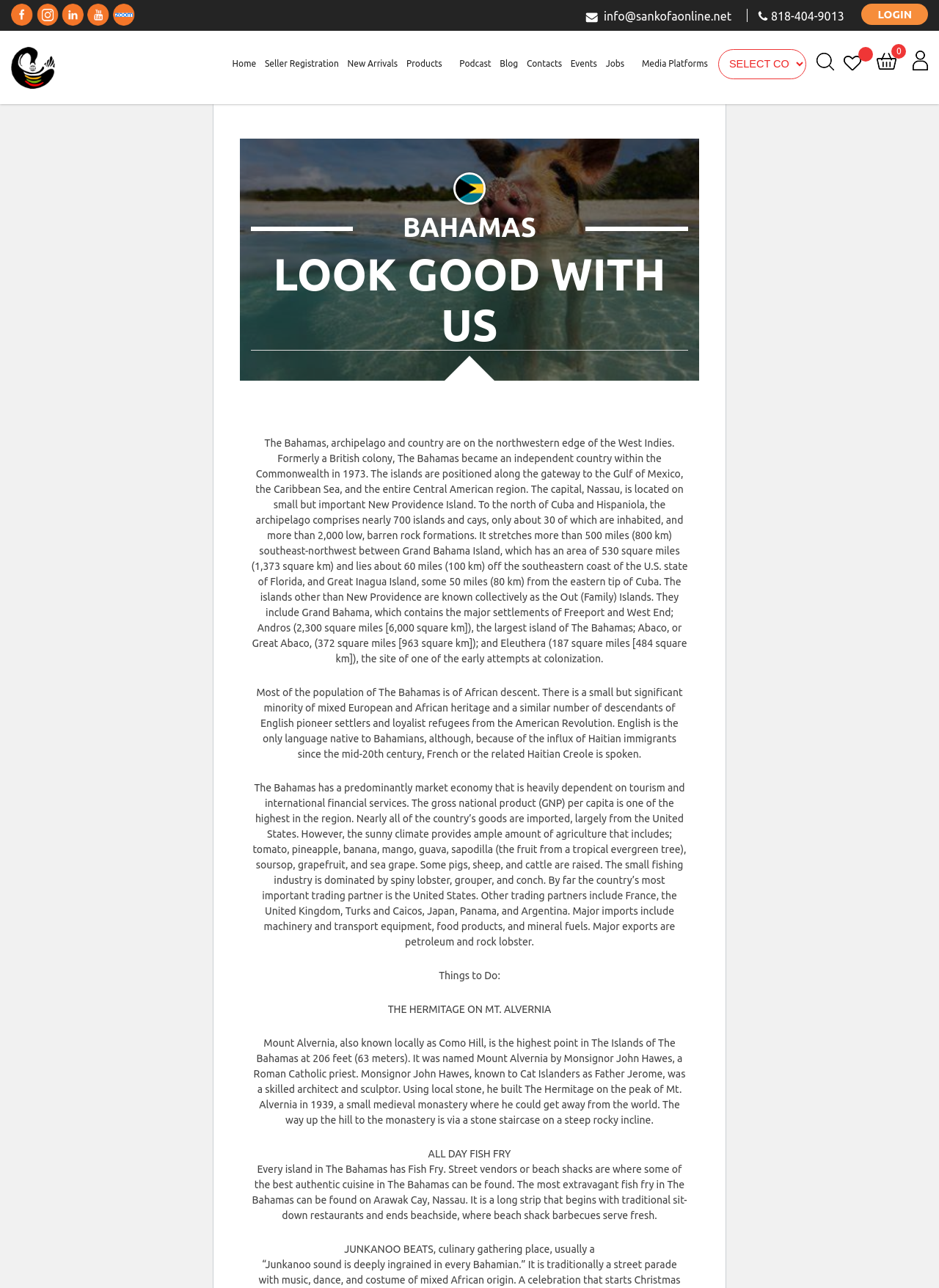Given the content of the image, can you provide a detailed answer to the question?
What is the name of the monastery built by Monsignor John Hawes?

According to the webpage, Monsignor John Hawes built The Hermitage on the peak of Mt. Alvernia in 1939, a small medieval monastery where he could get away from the world.